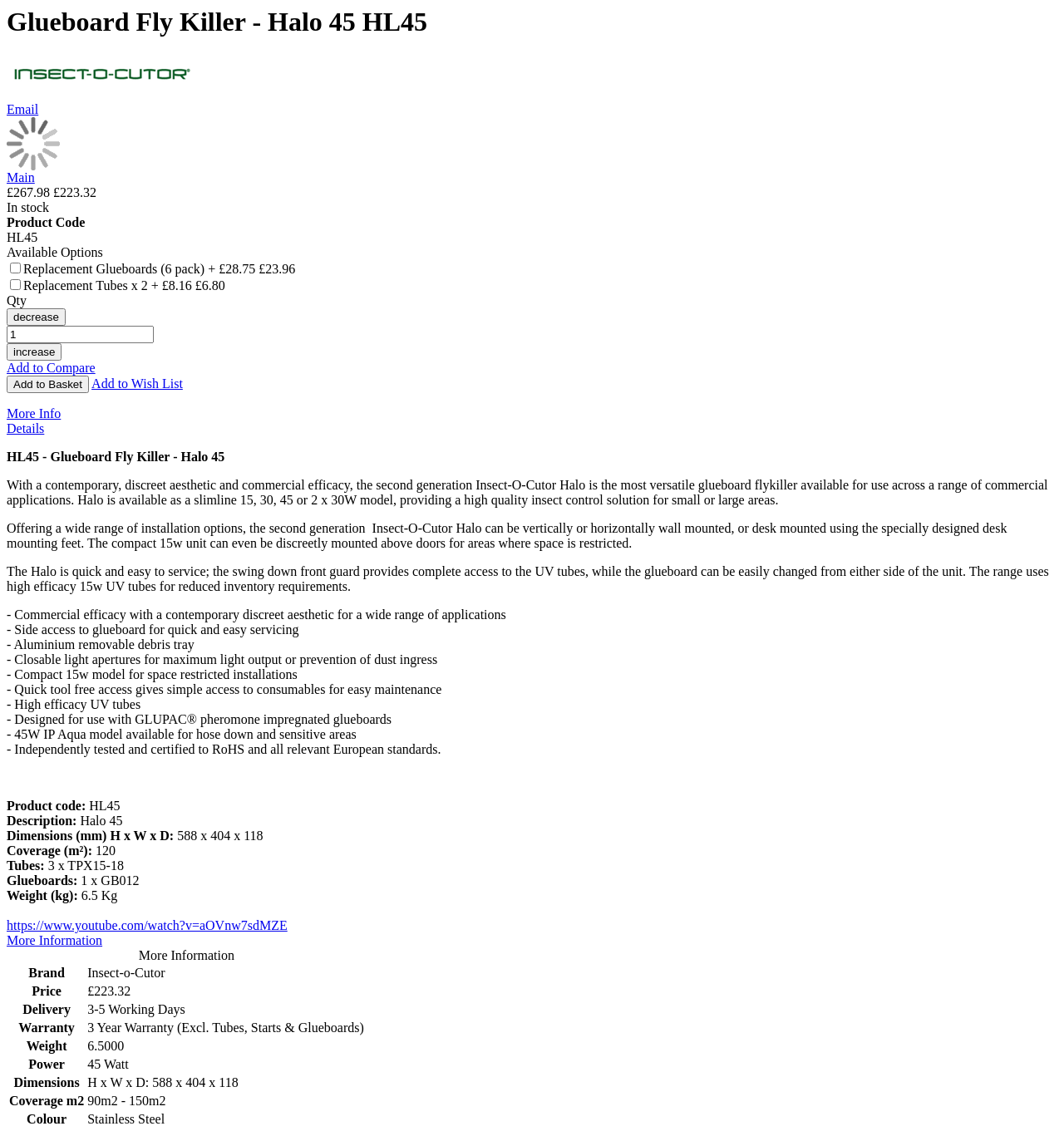Please find the bounding box coordinates in the format (top-left x, top-left y, bottom-right x, bottom-right y) for the given element description. Ensure the coordinates are floating point numbers between 0 and 1. Description: Add to Wish List

[0.086, 0.332, 0.172, 0.344]